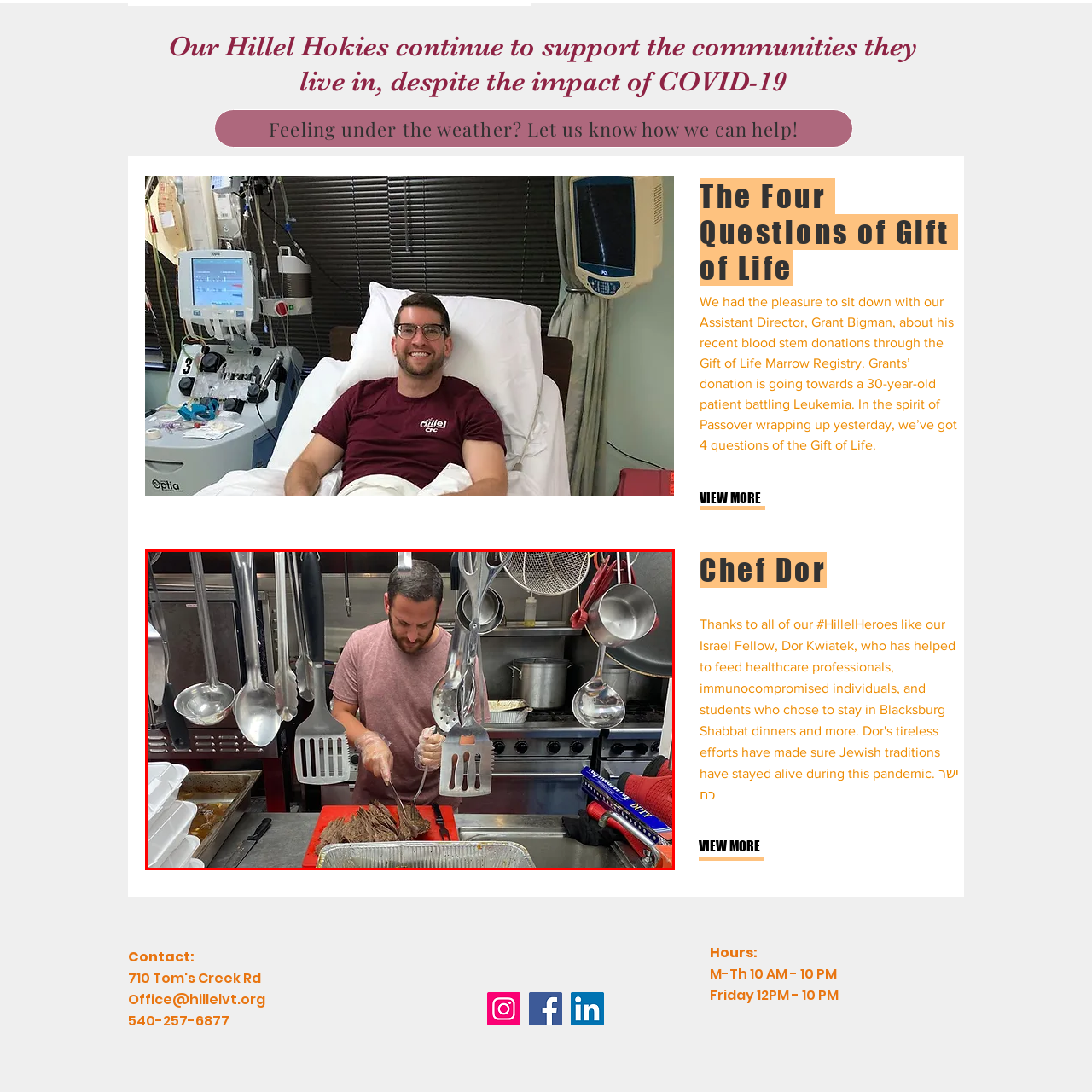Narrate the specific details and elements found within the red-bordered image.

In a bustling kitchen environment, a dedicated chef, wearing protective gloves, skillfully slices through a large cut of meat on a vibrant red cutting board. The background is adorned with various cooking utensils, including large spoons and spatulas, hanging from racks above, emphasizing the organized chaos typical of a culinary workspace. The kitchen's equipment, visible behind the chef, showcases a gas range and pots, hinting at a commitment to preparing hearty, homemade meals. This image captures the essence of culinary dedication and community service, reflecting efforts to support and serve others, particularly during challenging times.